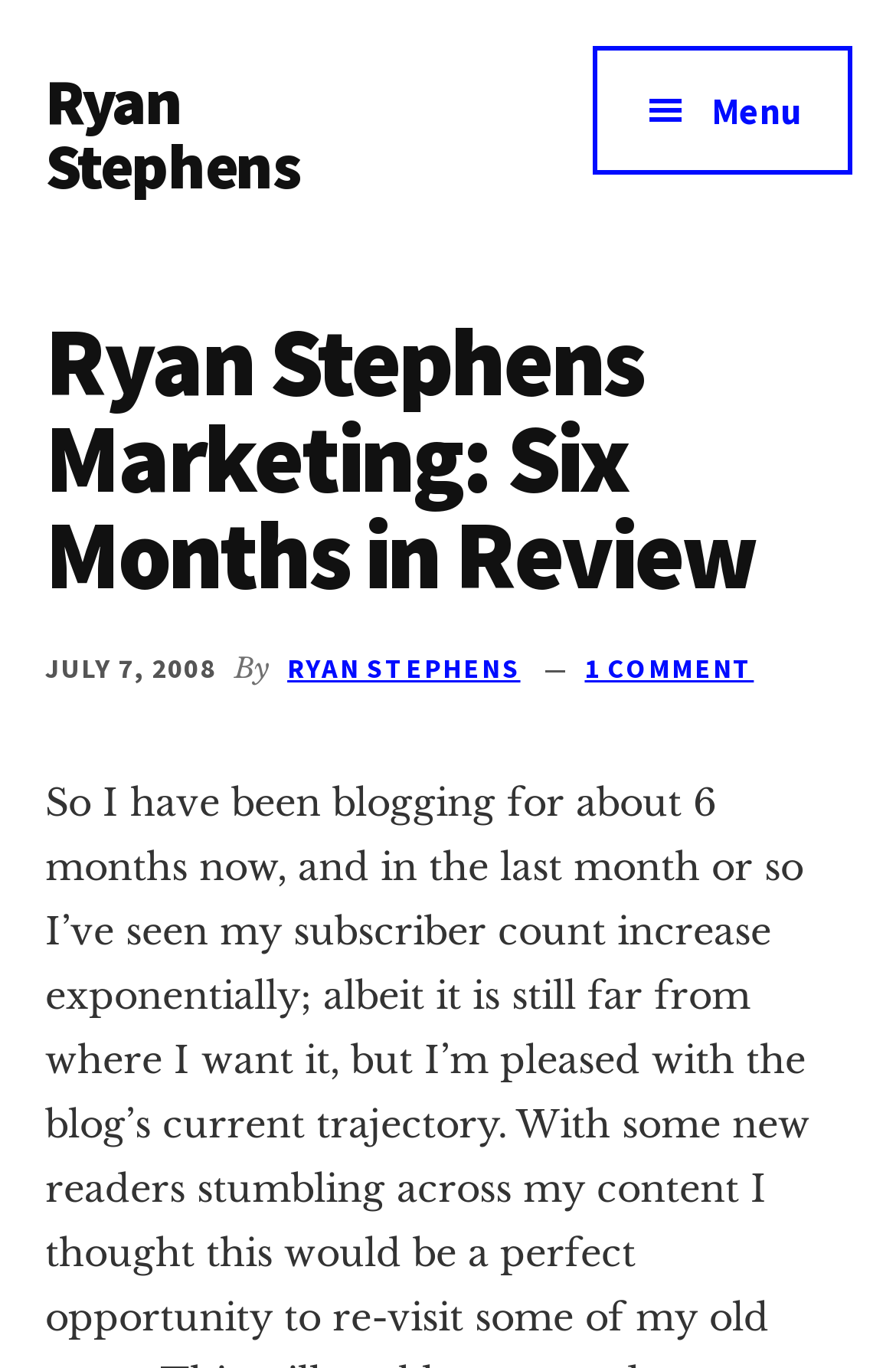Could you please study the image and provide a detailed answer to the question:
Is there a menu on the website?

I found a button with the text ' Menu', which suggests that there is a menu on the website. The button is not pressed, indicating that the menu is not currently expanded.